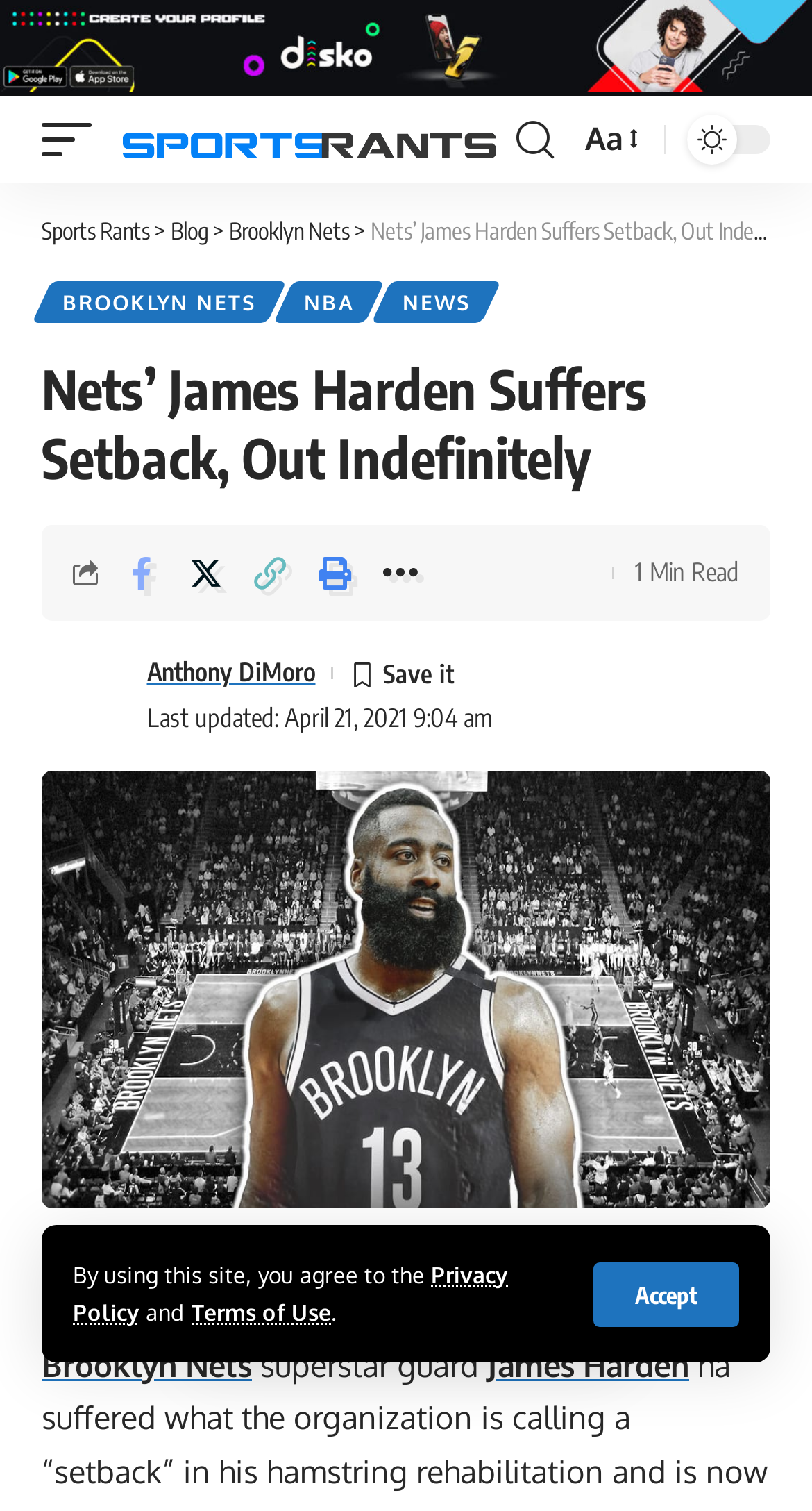What is the last updated time of this article?
Please provide a detailed and comprehensive answer to the question.

I found the last updated time by looking at the time element with the text 'Last updated: April 21, 2021 9:04 am' which is located near the author's name.